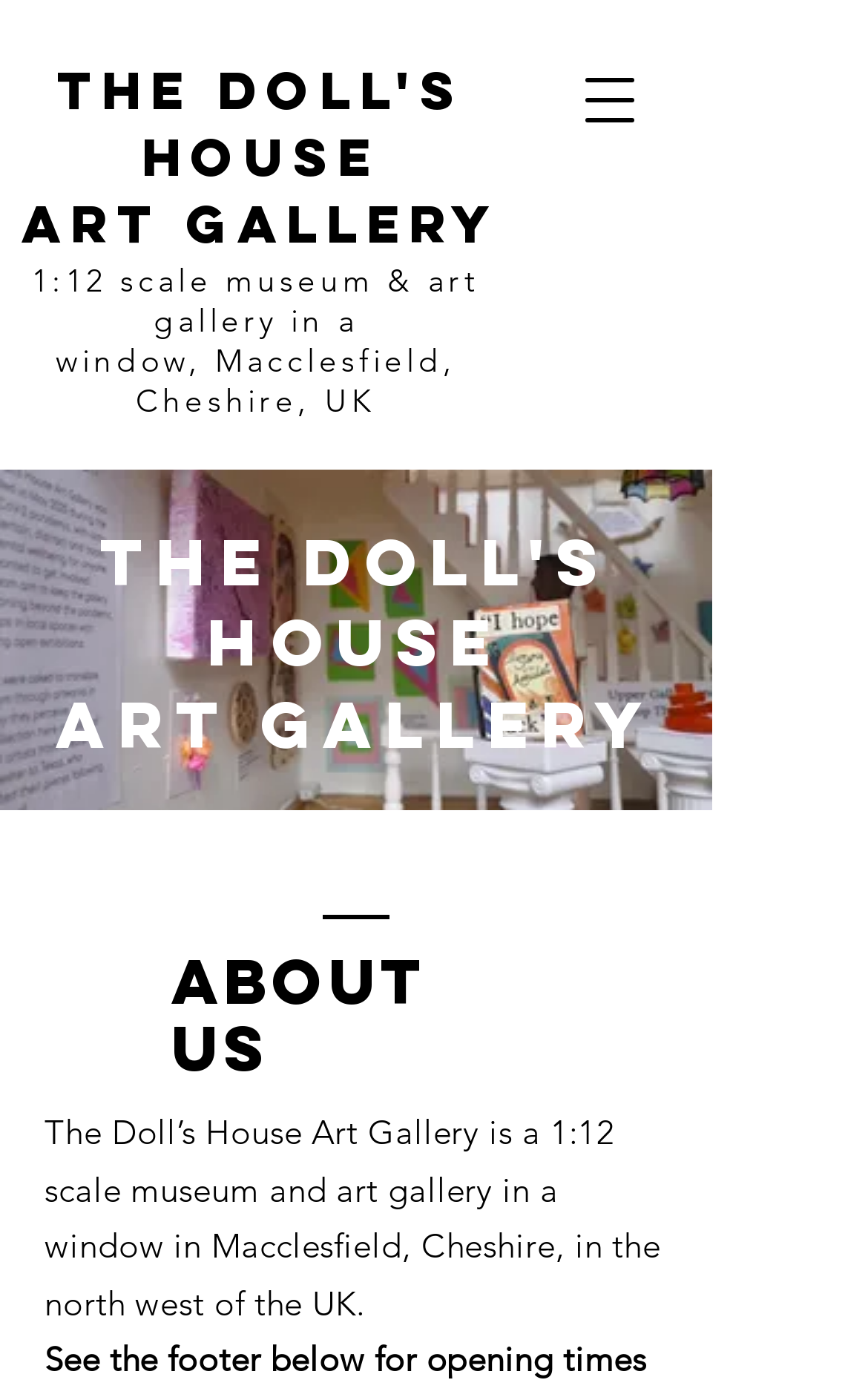Respond to the following question using a concise word or phrase: 
What is the scale of the art gallery?

1:12